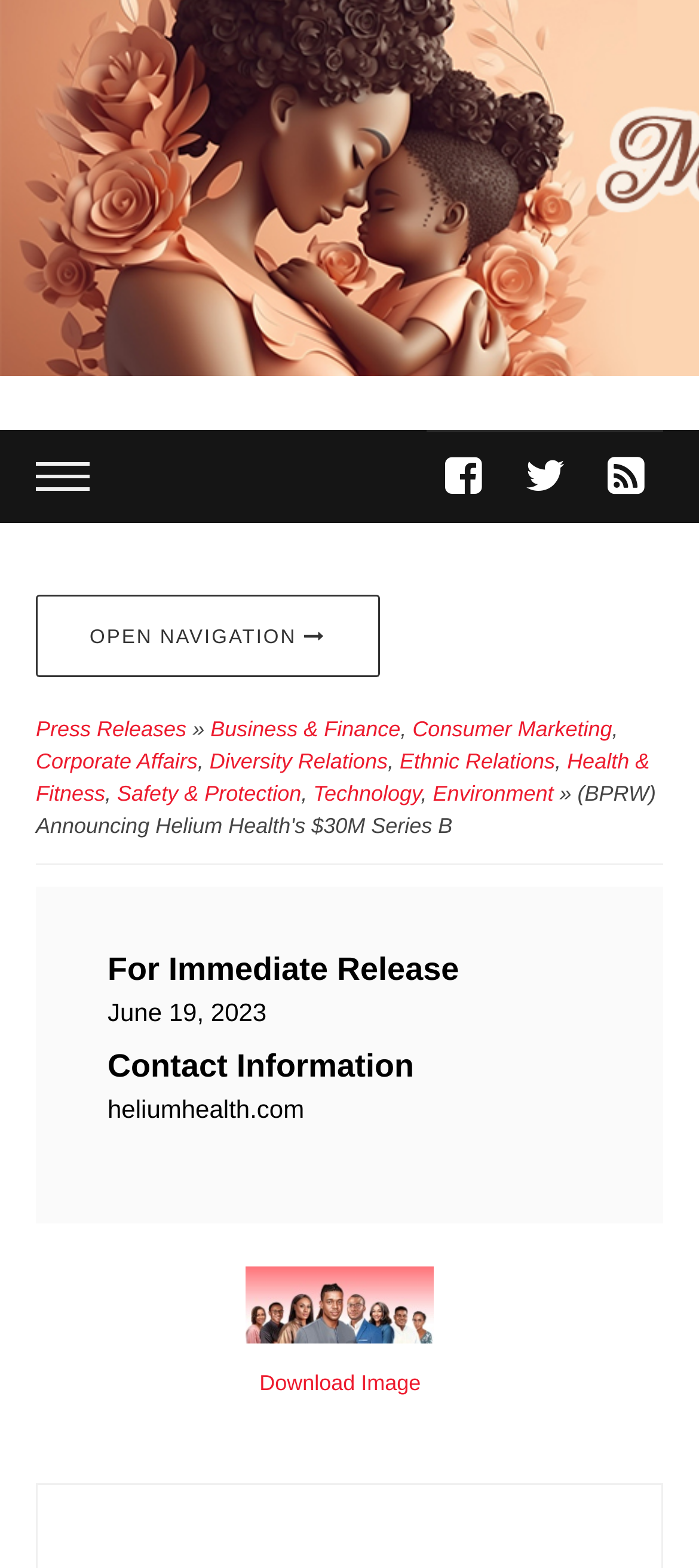Determine the bounding box for the UI element that matches this description: "Press Releases".

[0.051, 0.457, 0.267, 0.473]